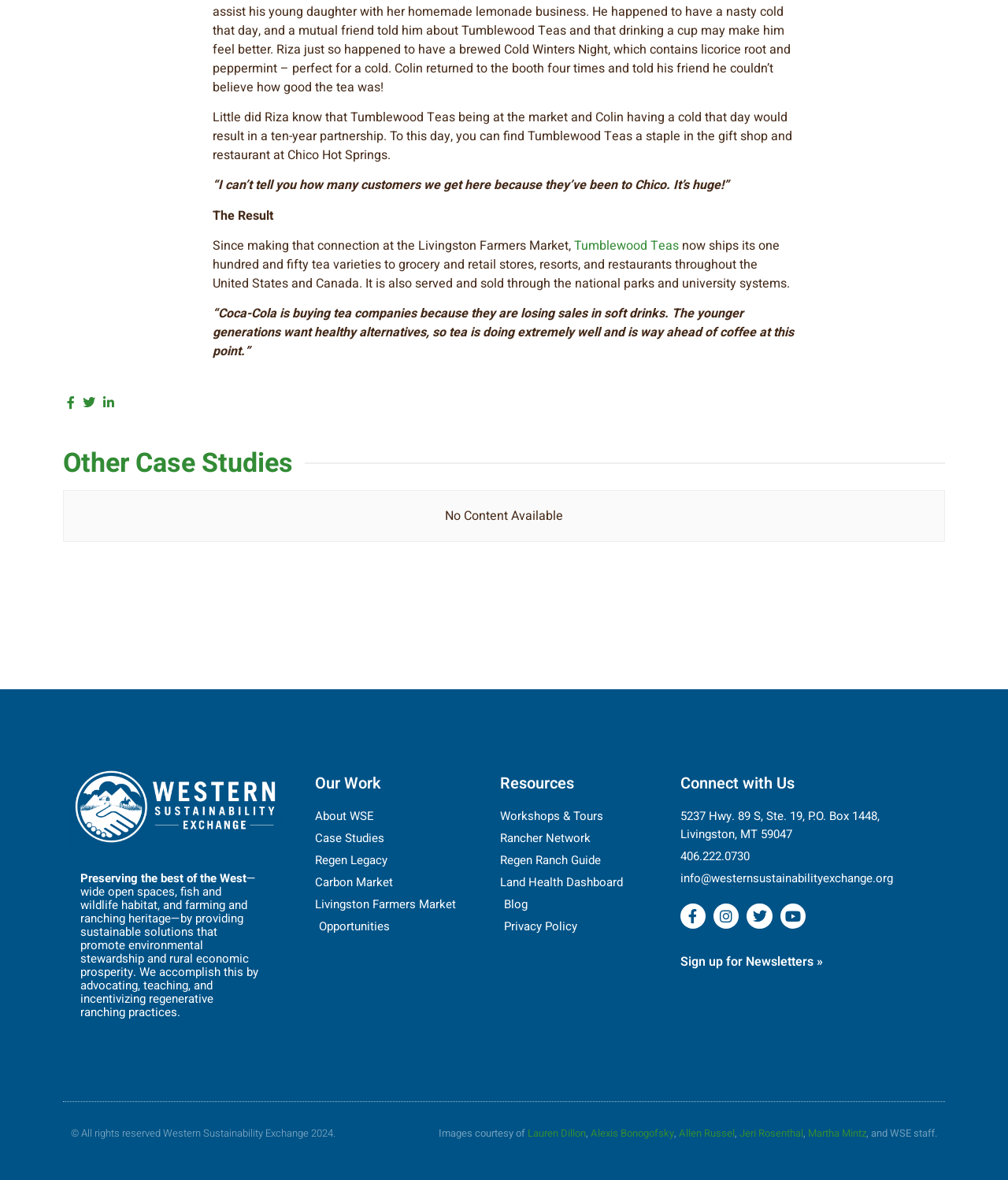Can you find the bounding box coordinates for the UI element given this description: "info@westernsustainabilityexchange.org"? Provide the coordinates as four float numbers between 0 and 1: [left, top, right, bottom].

[0.675, 0.737, 0.911, 0.752]